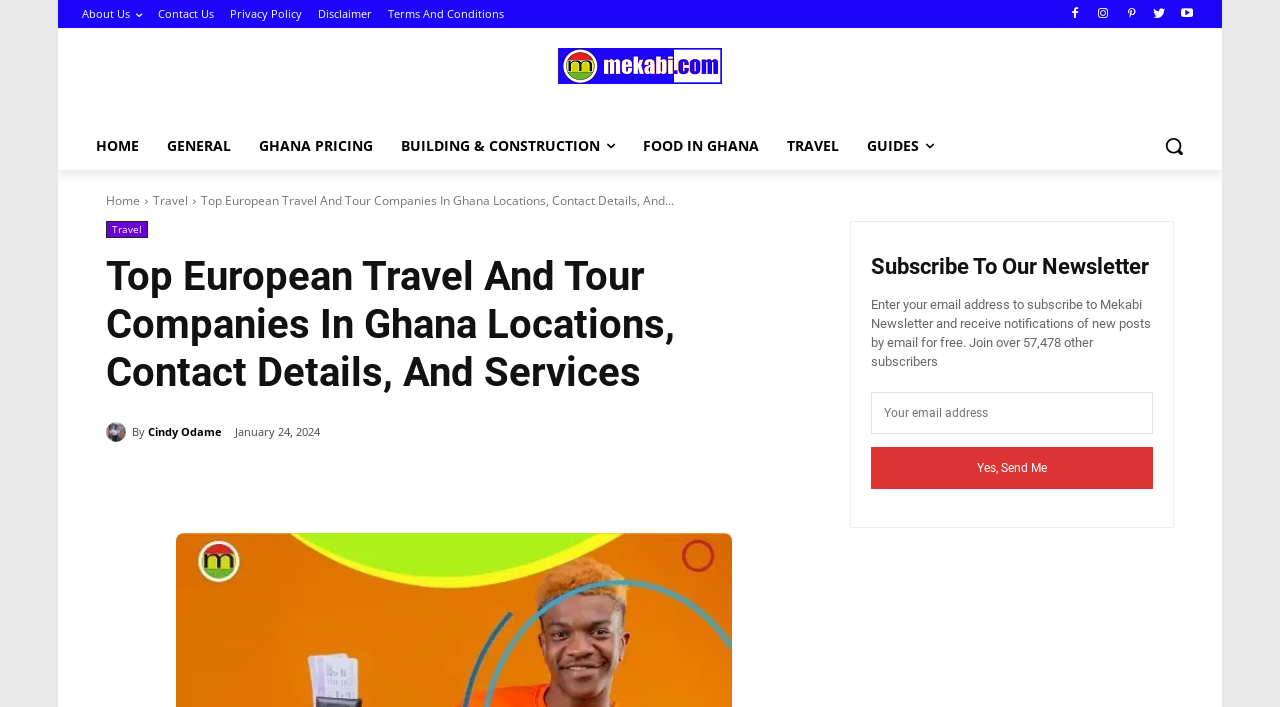What is the name of the logo?
Please analyze the image and answer the question with as much detail as possible.

The logo is located at the top left corner of the webpage, and it is an image with the text 'Logo'.